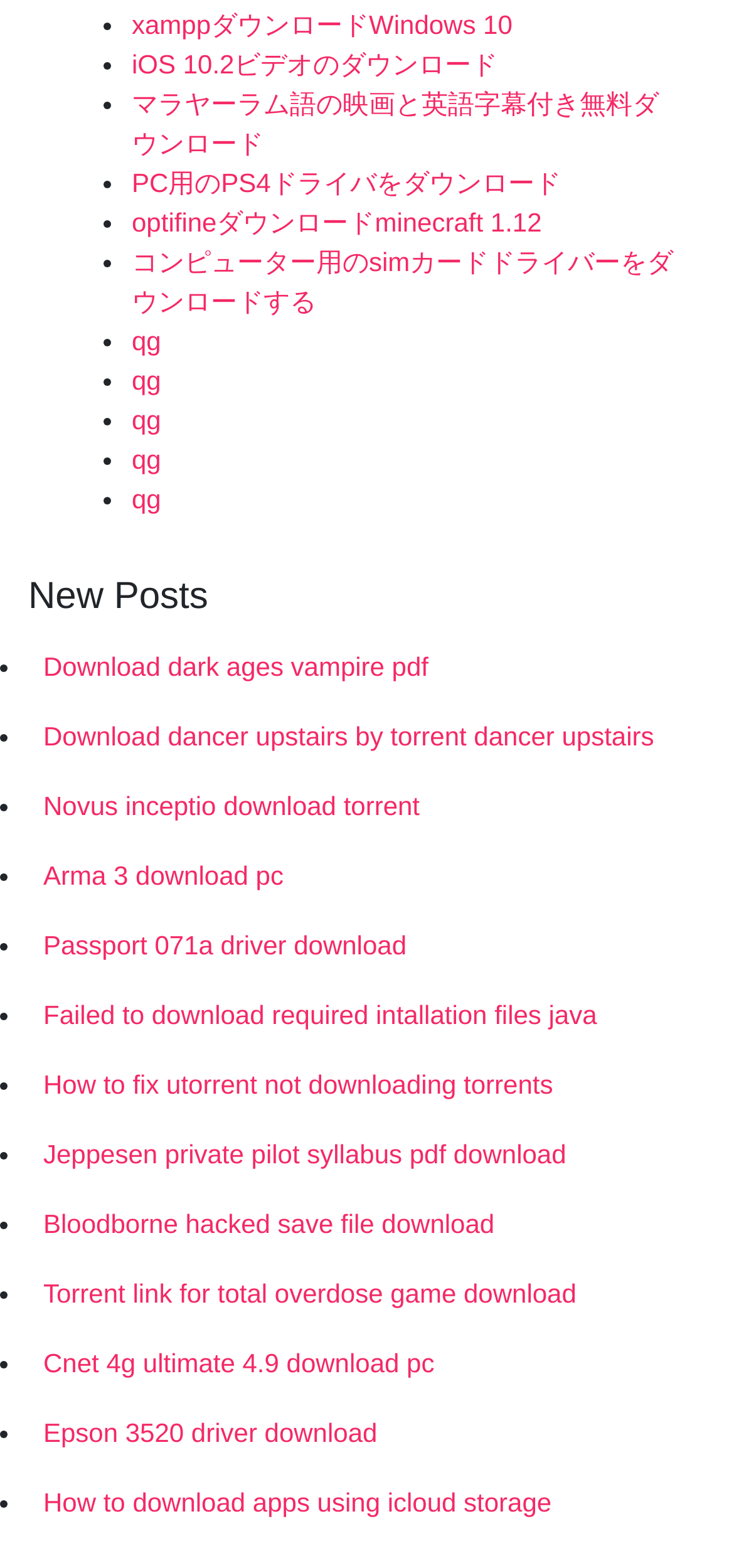What is the category of the first link?
Please provide a comprehensive answer based on the information in the image.

The first link is 'xamppダウンロードWindows 10', which suggests that the category of the link is related to software downloads, specifically xampp download for Windows 10.